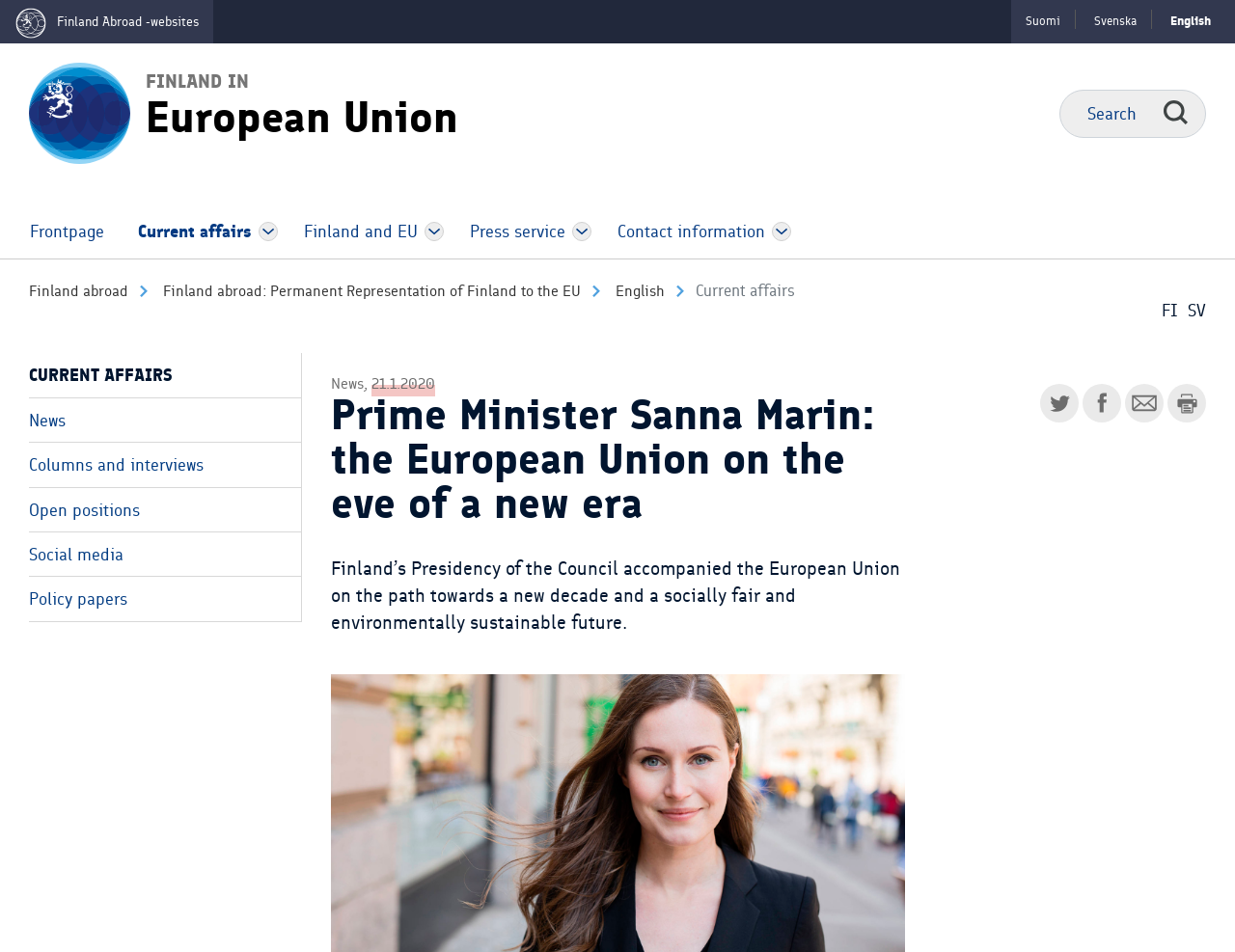Elaborate on the webpage's design and content in a detailed caption.

The webpage is about Finland's presidency of the Council of the European Union, focusing on the country's efforts towards a socially fair and environmentally sustainable future. 

At the top of the page, there is a navigation bar with breadcrumb links, including "Finland abroad" and "Finland abroad: Permanent Representation of Finland to the EU". Next to it, there is a language selection option with a link to switch to English. 

Below the navigation bar, there is a list of available translations, including Finnish and Swedish. 

On the left side of the page, there is a navigation menu with links to "Current affairs", "News", "Columns and interviews", "Open positions", "Social media", and "Policy papers". 

The main content of the page is on the right side, with a heading that reads "Prime Minister Sanna Marin: the European Union on the eve of a new era". Below the heading, there is a paragraph of text that summarizes Finland's presidency of the Council, highlighting the country's efforts towards a socially fair and environmentally sustainable future. 

Below the paragraph, there is a figure, likely an image, with a link to open a popup window. 

The main content continues with a long paragraph of text that describes the new European Parliament, the new Commission, and the new President of the European Council, and how Finland steered the work of the Union during its presidency. 

At the bottom of the page, there are social media sharing links, including Twitter, Facebook, and email, as well as a link to print the page.